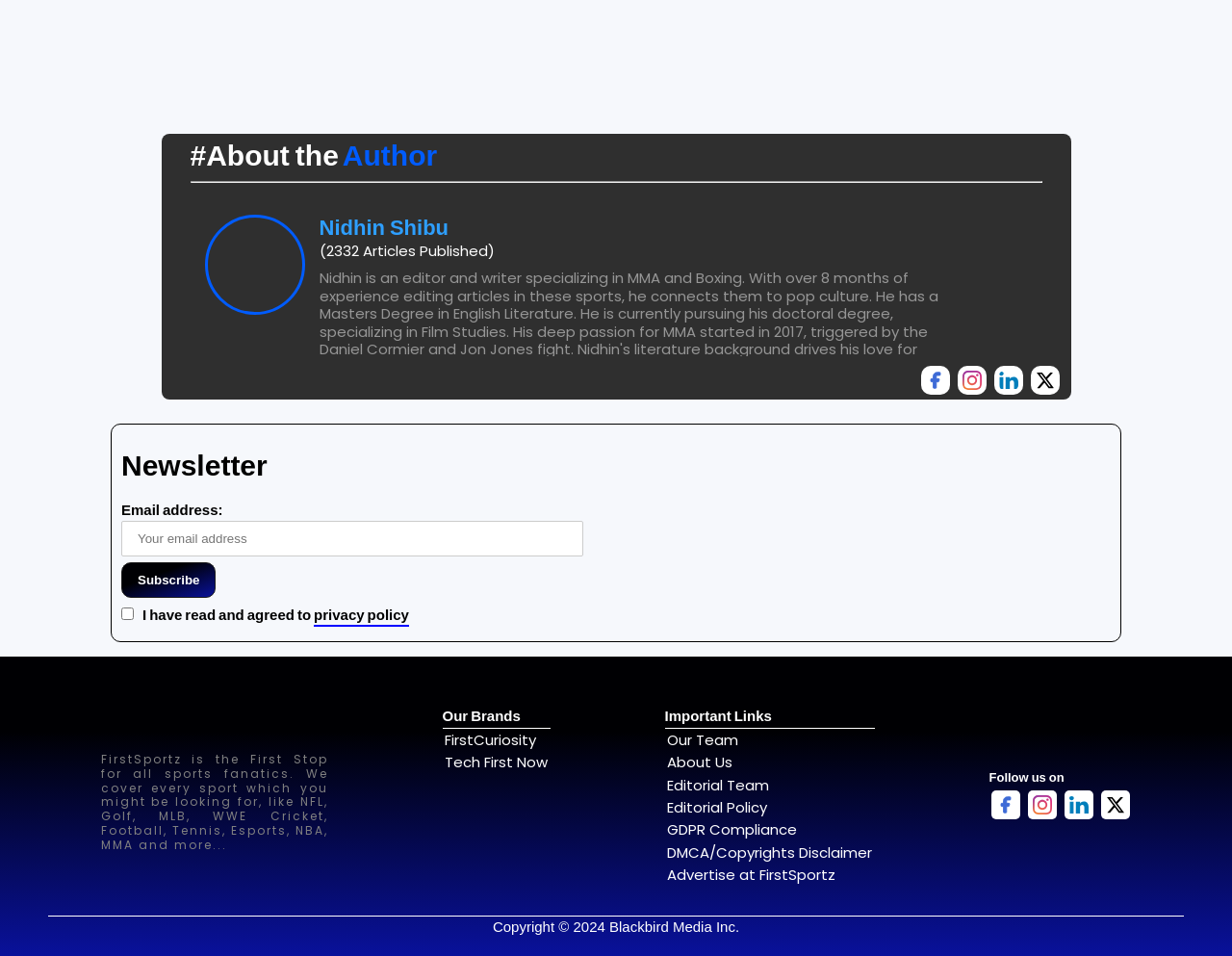Please provide a comprehensive answer to the question based on the screenshot: What type of content does FirstSportz cover?

The footer section of the webpage mentions that FirstSportz covers every sport, including NFL, Golf, MLB, WWE Cricket, Football, Tennis, Esports, NBA, MMA, and more, indicating that the website covers a wide range of sports.